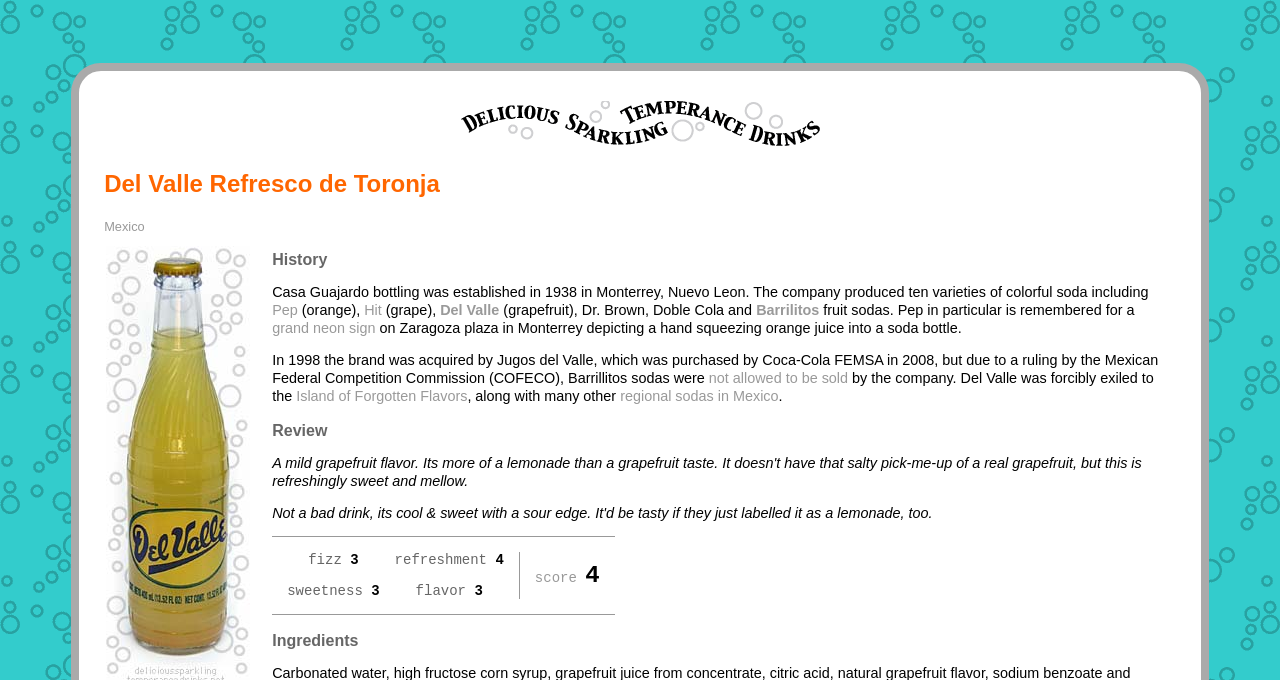Locate the bounding box coordinates of the area to click to fulfill this instruction: "Go to Home page". The bounding box should be presented as four float numbers between 0 and 1, in the order [left, top, right, bottom].

None